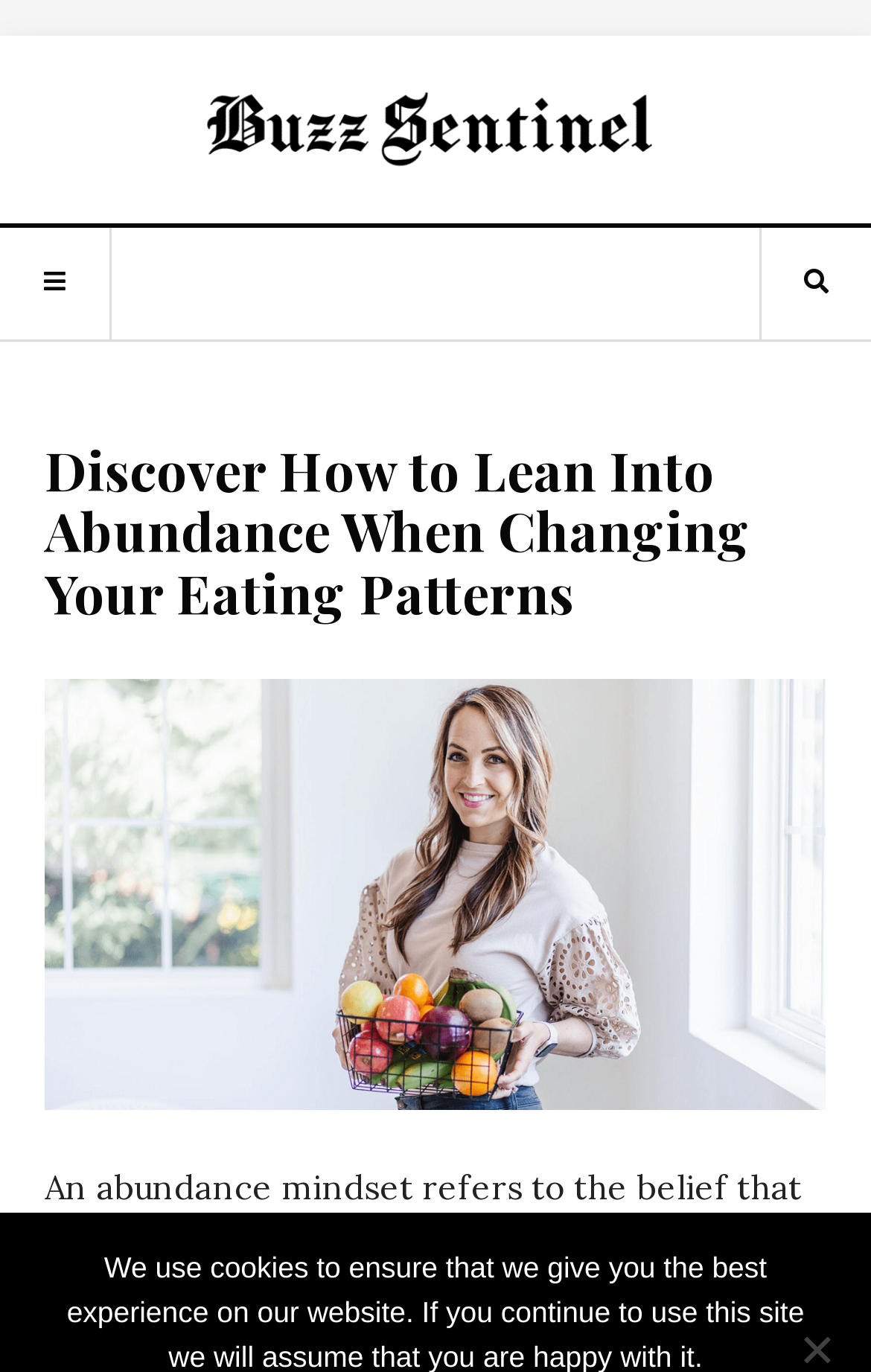Please respond to the question using a single word or phrase:
What is the topic of the main article?

Abundance when changing eating patterns